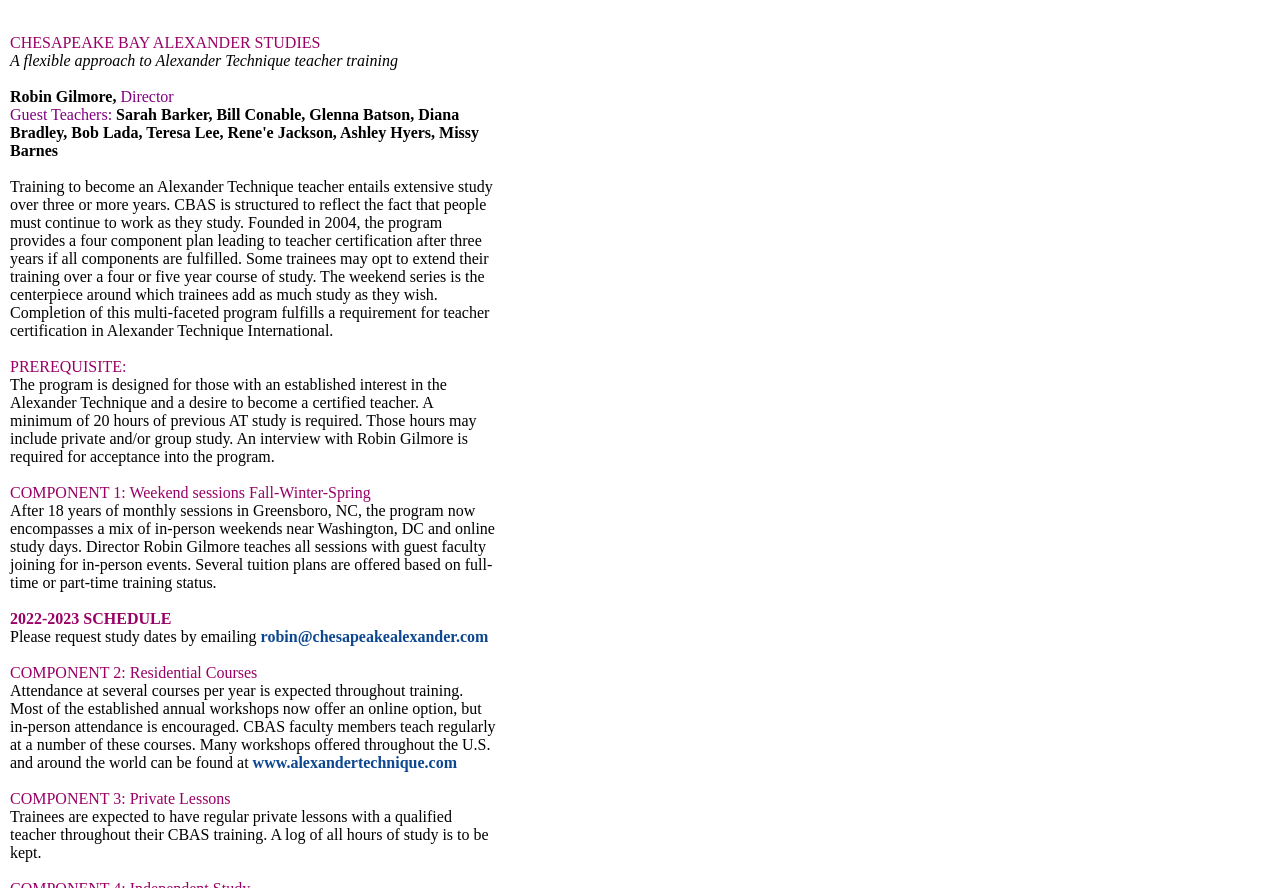Please reply with a single word or brief phrase to the question: 
How many components are there in the program?

3